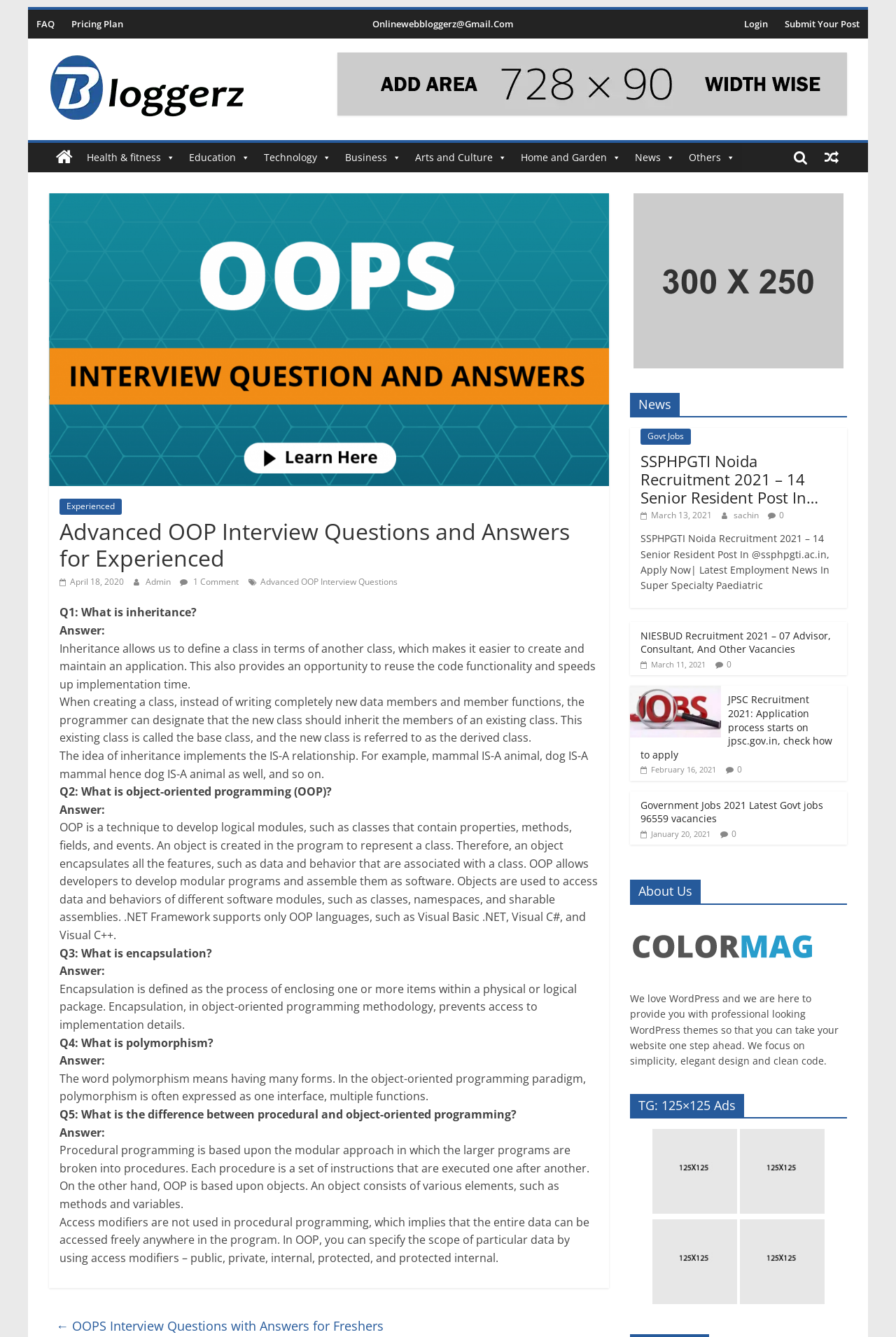Please identify the bounding box coordinates of the element that needs to be clicked to perform the following instruction: "Click on the 'JPSC Recruitment 2021: Application process starts on jpsc.gov.in, check how to apply' link".

[0.715, 0.518, 0.929, 0.569]